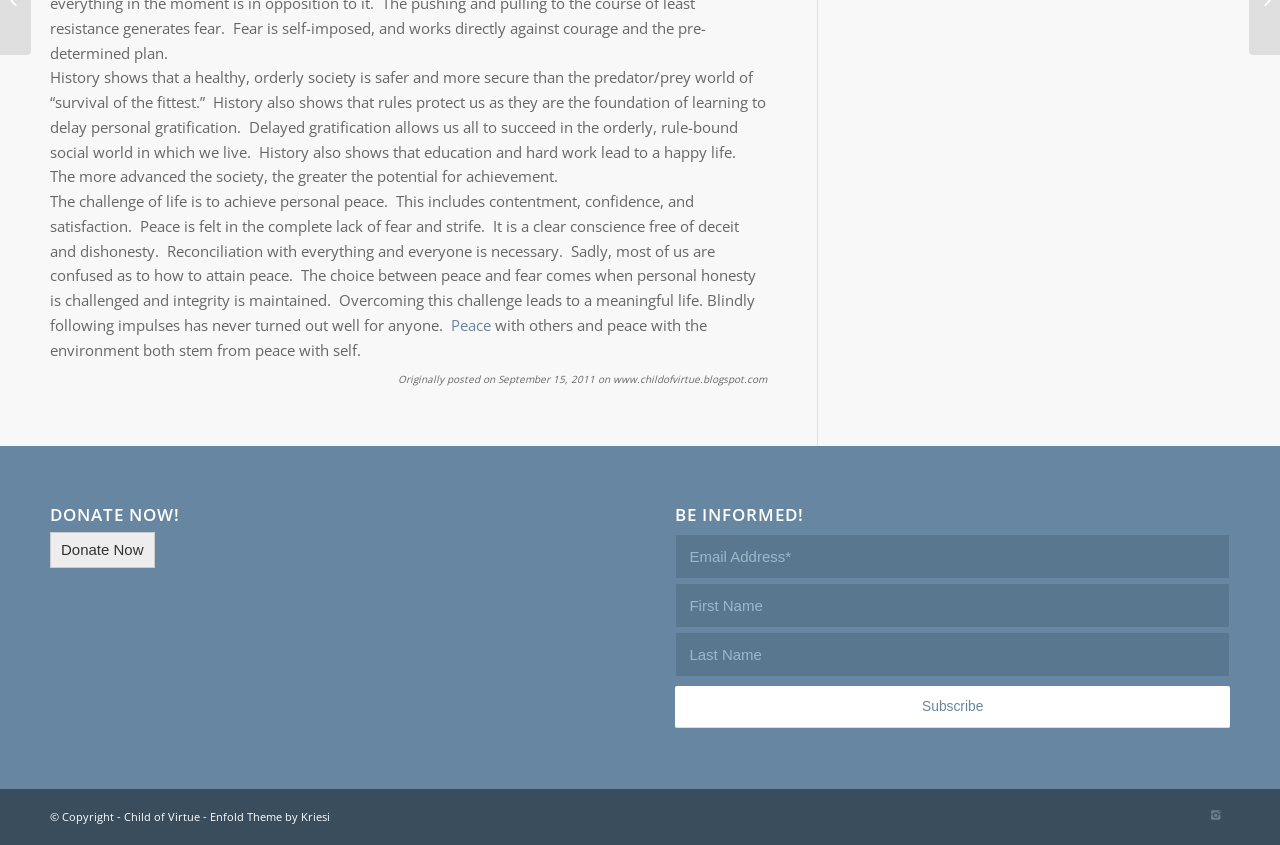Calculate the bounding box coordinates for the UI element based on the following description: "Donate Now". Ensure the coordinates are four float numbers between 0 and 1, i.e., [left, top, right, bottom].

[0.039, 0.63, 0.121, 0.672]